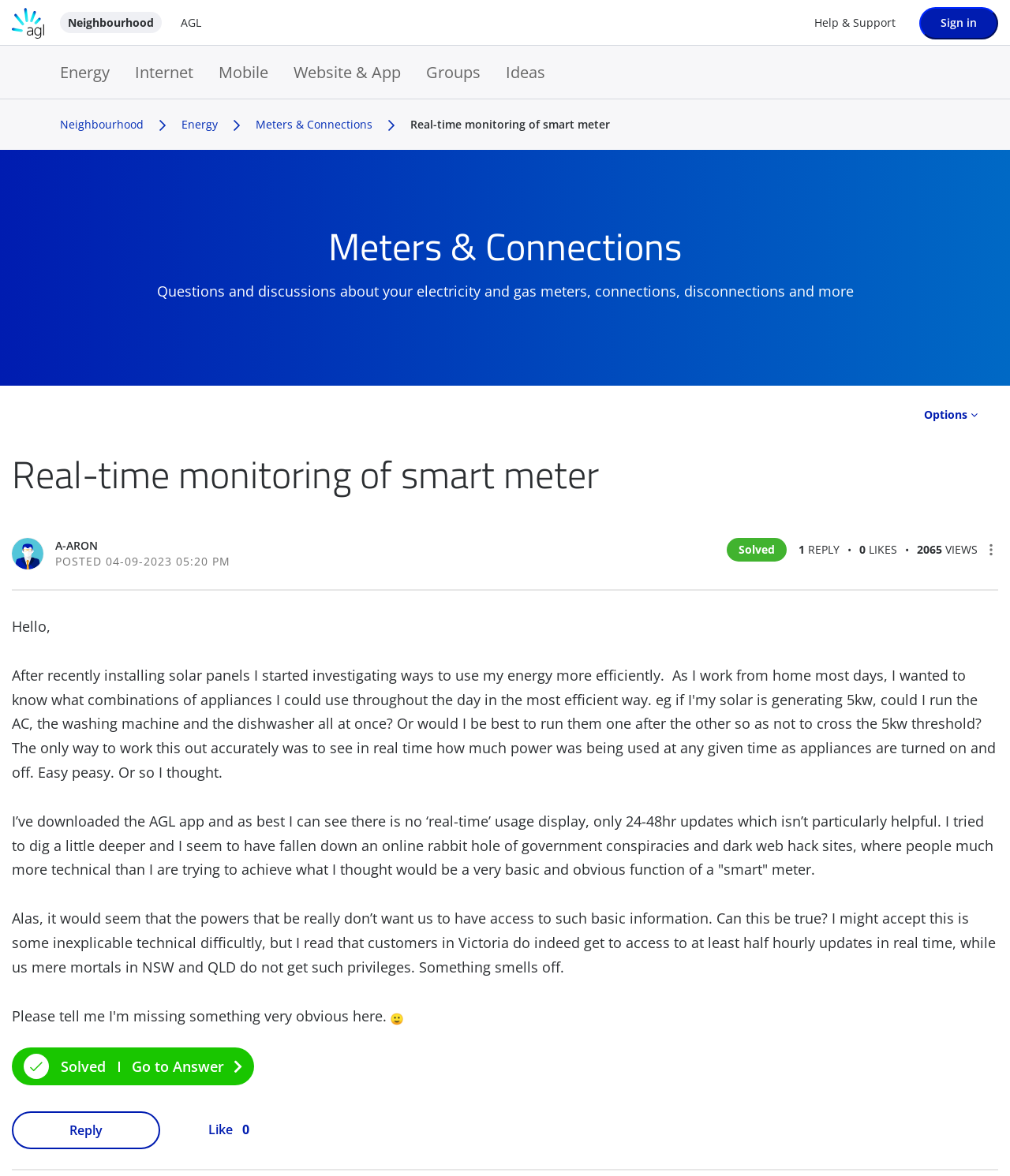Extract the main title from the webpage.

Meters & Connections